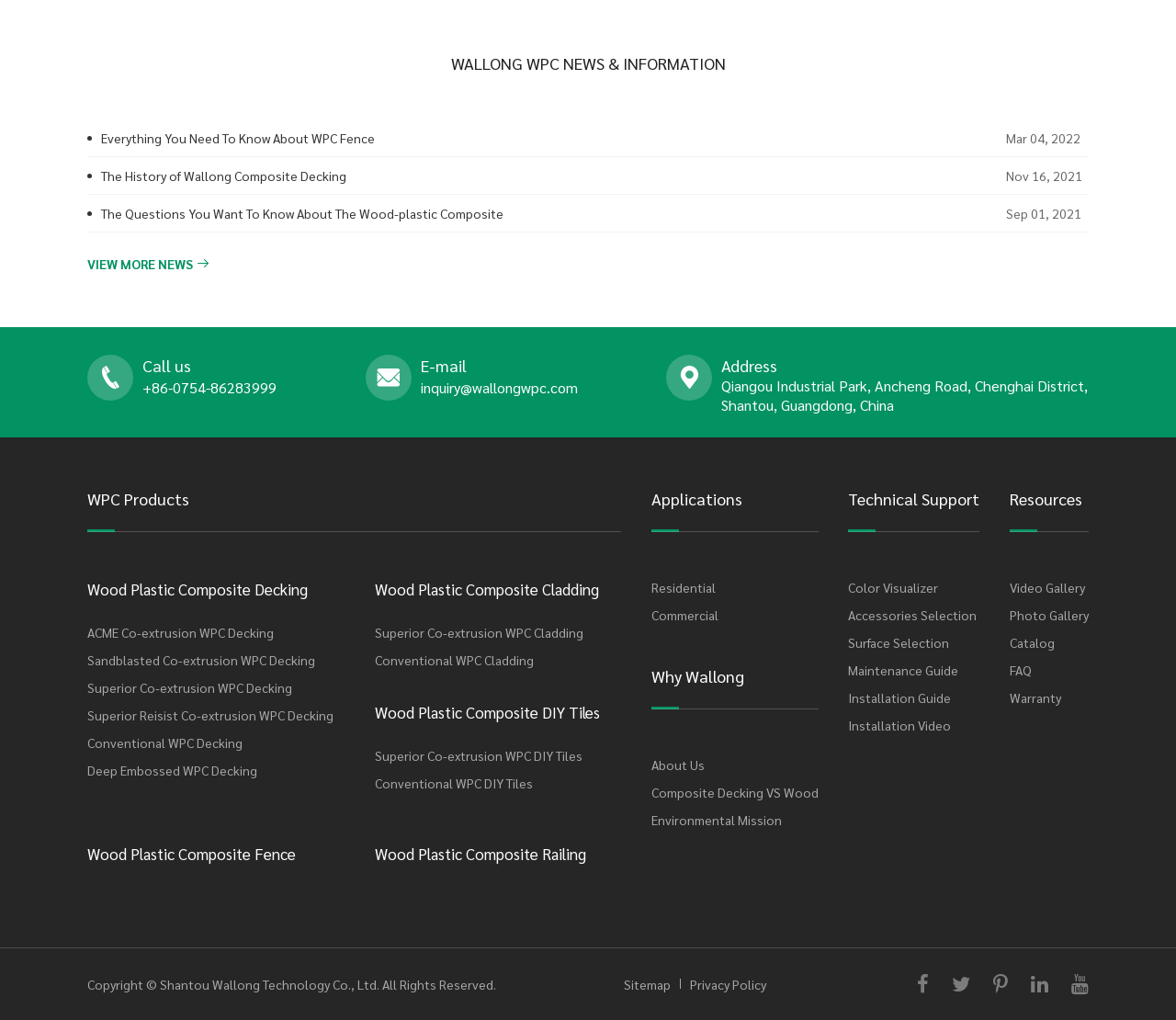What is the address of the company?
Look at the screenshot and respond with a single word or phrase.

Qiangou Industrial Park, Ancheng Road, Chenghai District, Shantou, Guangdong, China